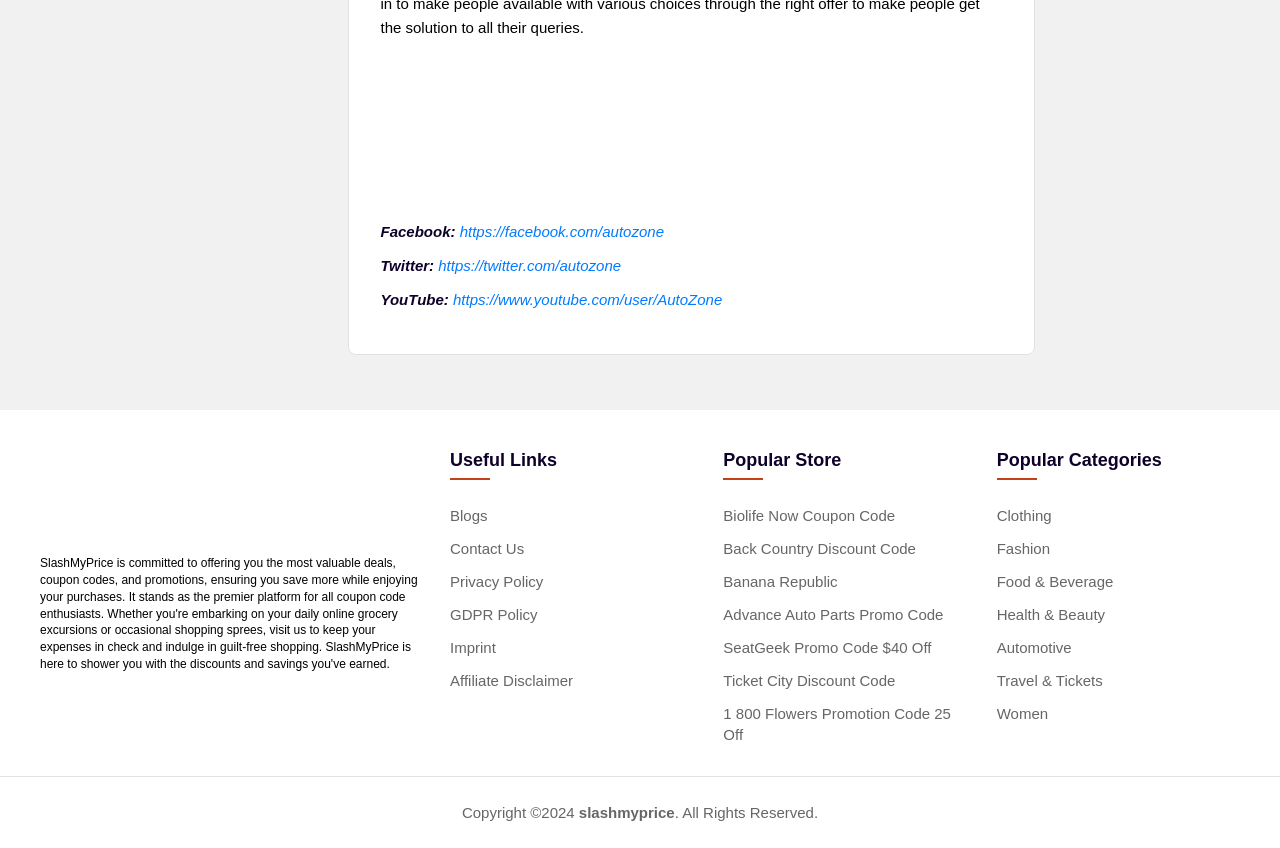Please provide a detailed answer to the question below by examining the image:
What is the purpose of the 'Useful Links' section?

I inferred the purpose of the 'Useful Links' section by looking at the links provided underneath it. The links are 'Blogs', 'Contact Us', 'Privacy Policy', 'GDPR Policy', 'Imprint', and 'Affiliate Disclaimer', which suggest that this section is meant to provide useful links to users.